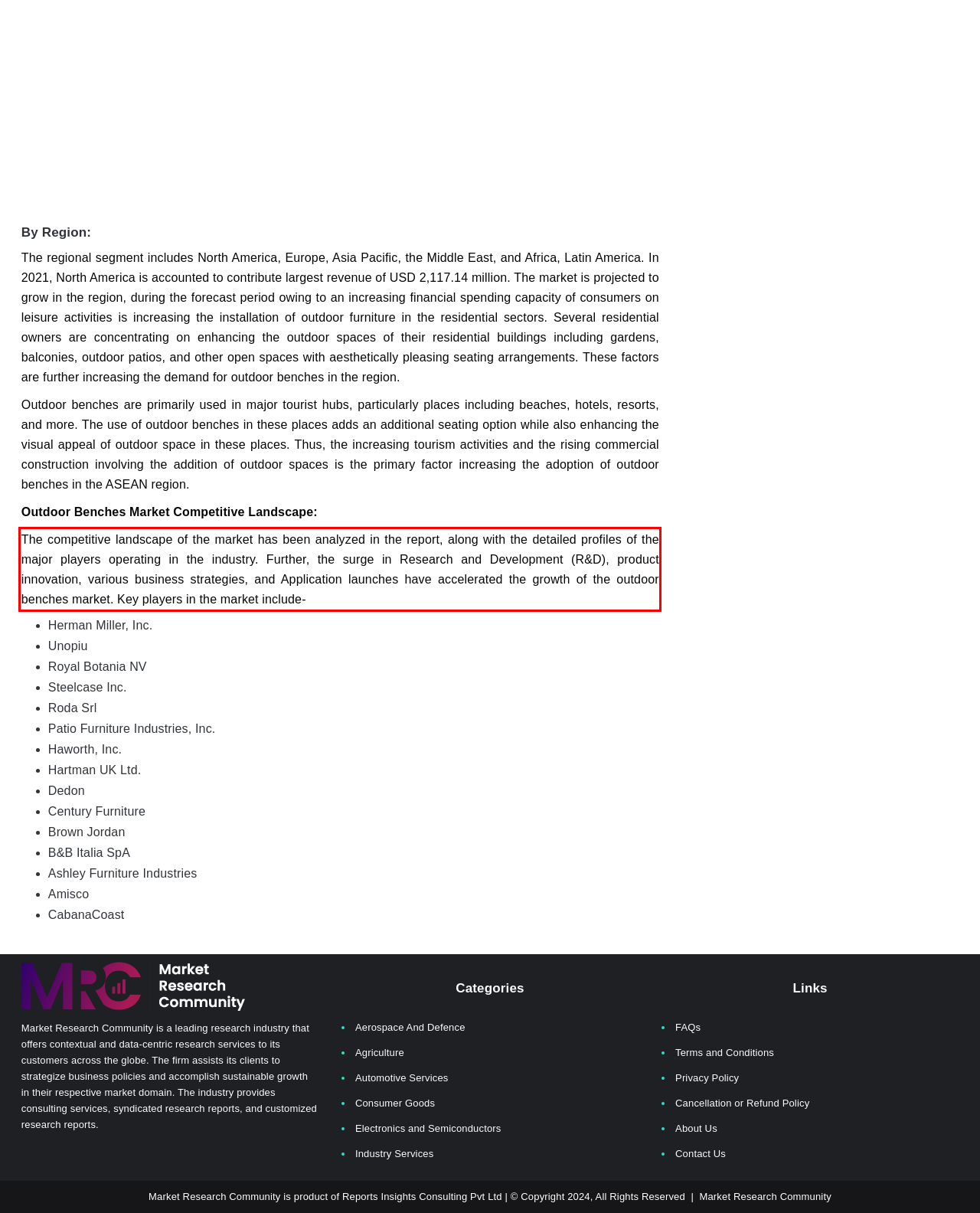Look at the screenshot of the webpage, locate the red rectangle bounding box, and generate the text content that it contains.

The competitive landscape of the market has been analyzed in the report, along with the detailed profiles of the major players operating in the industry. Further, the surge in Research and Development (R&D), product innovation, various business strategies, and Application launches have accelerated the growth of the outdoor benches market. Key players in the market include-